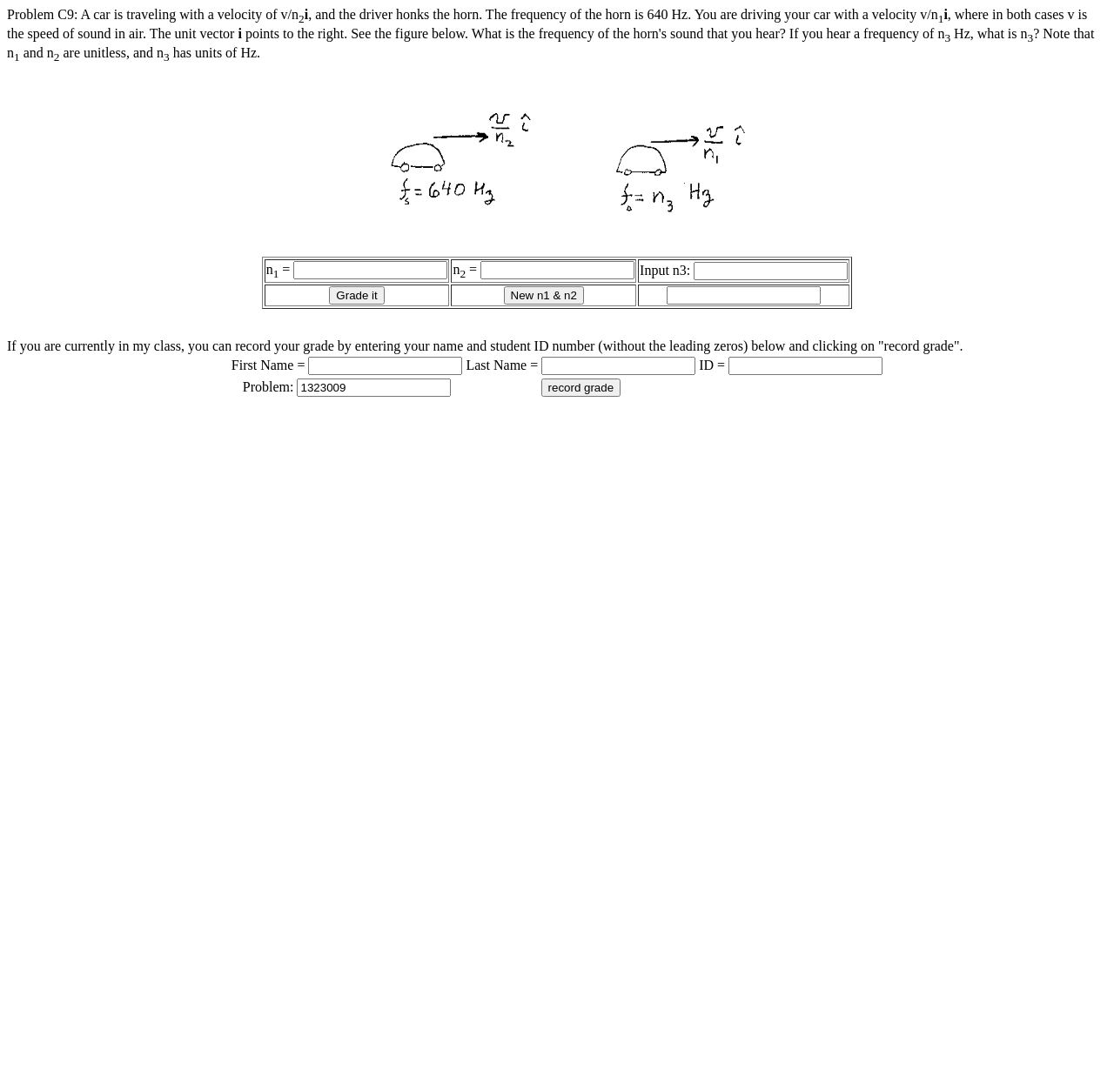Identify the bounding box coordinates of the element to click to follow this instruction: 'Click record grade'. Ensure the coordinates are four float values between 0 and 1, provided as [left, top, right, bottom].

[0.486, 0.346, 0.557, 0.363]